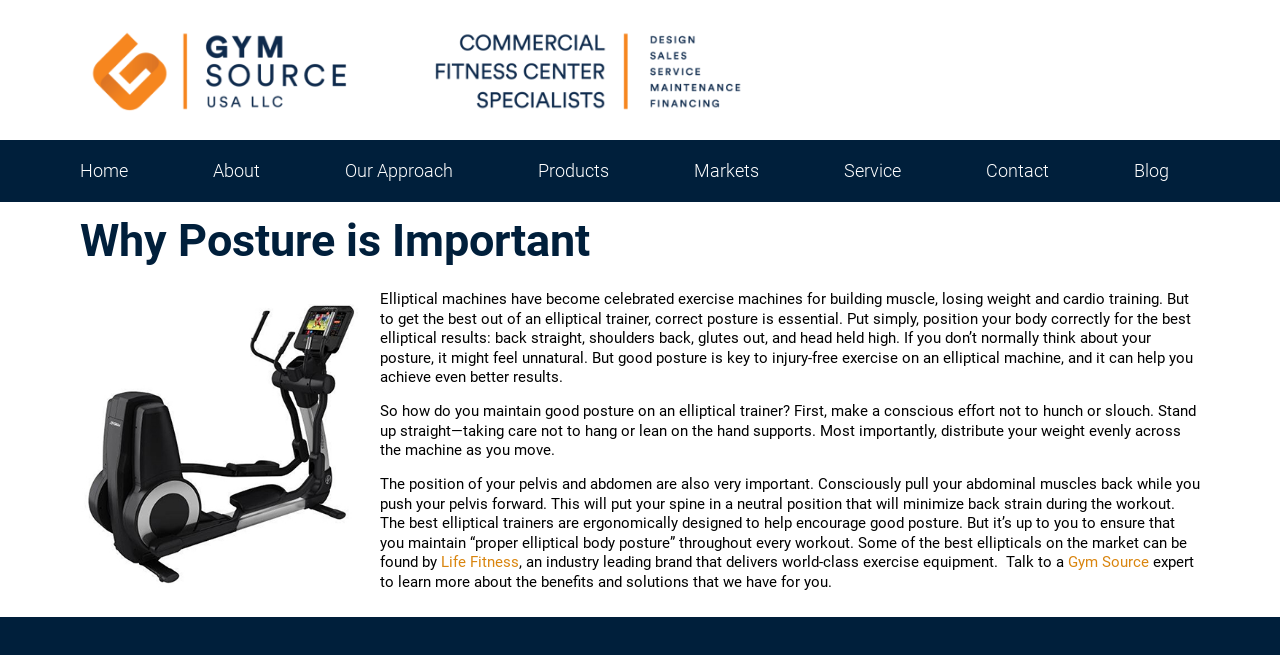Highlight the bounding box coordinates of the region I should click on to meet the following instruction: "Call the phone number 647-496-2211".

None